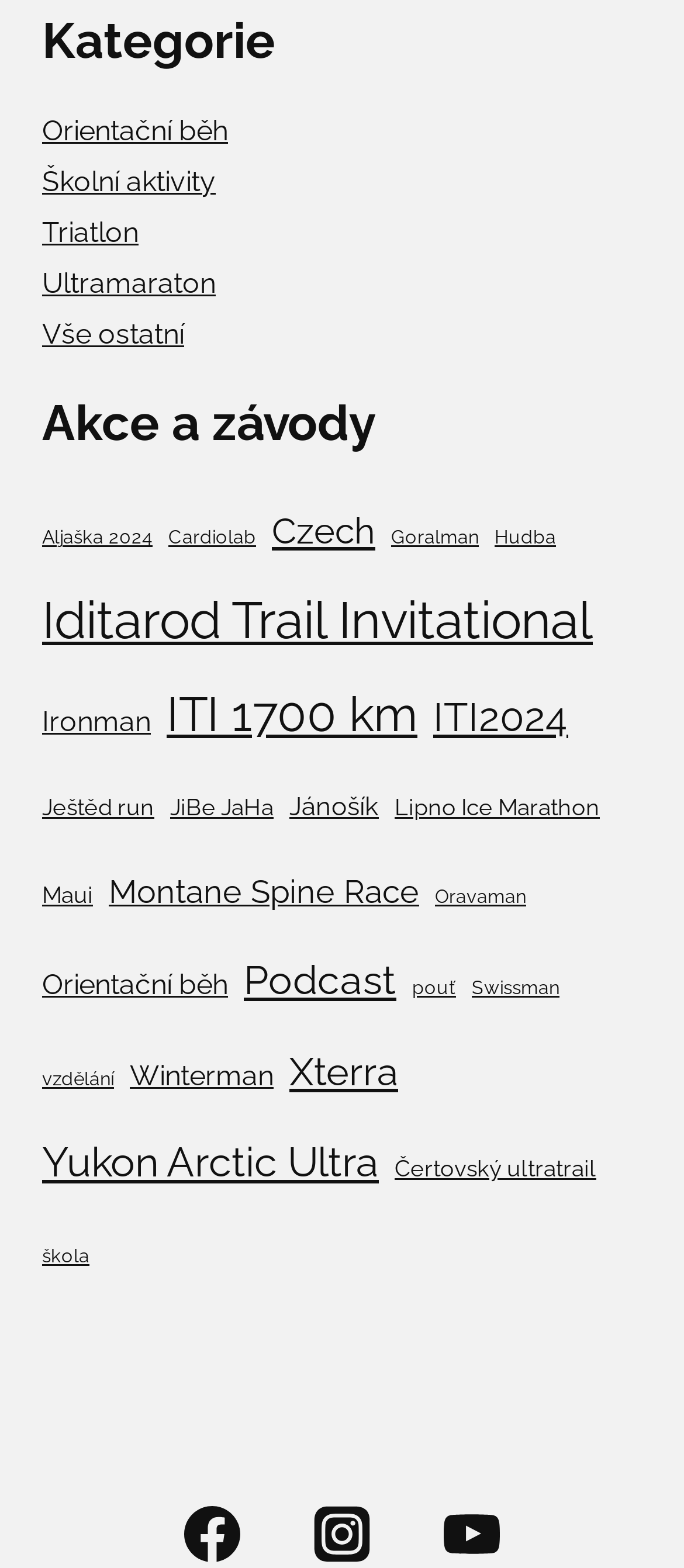Find the bounding box coordinates of the clickable area required to complete the following action: "Open Ironman".

[0.062, 0.434, 0.221, 0.488]